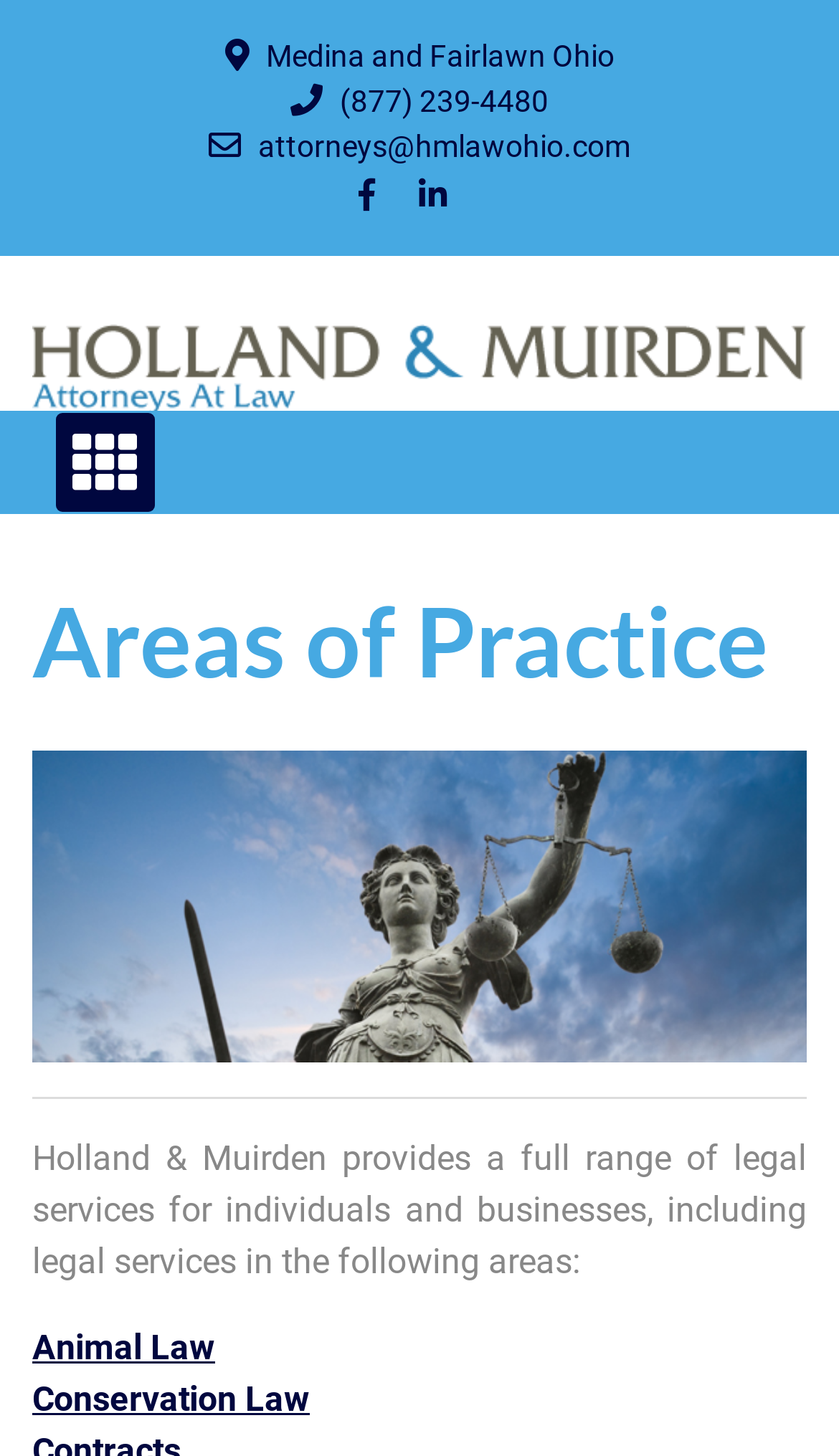Using the element description: "Conservation Law", determine the bounding box coordinates. The coordinates should be in the format [left, top, right, bottom], with values between 0 and 1.

[0.038, 0.947, 0.369, 0.975]